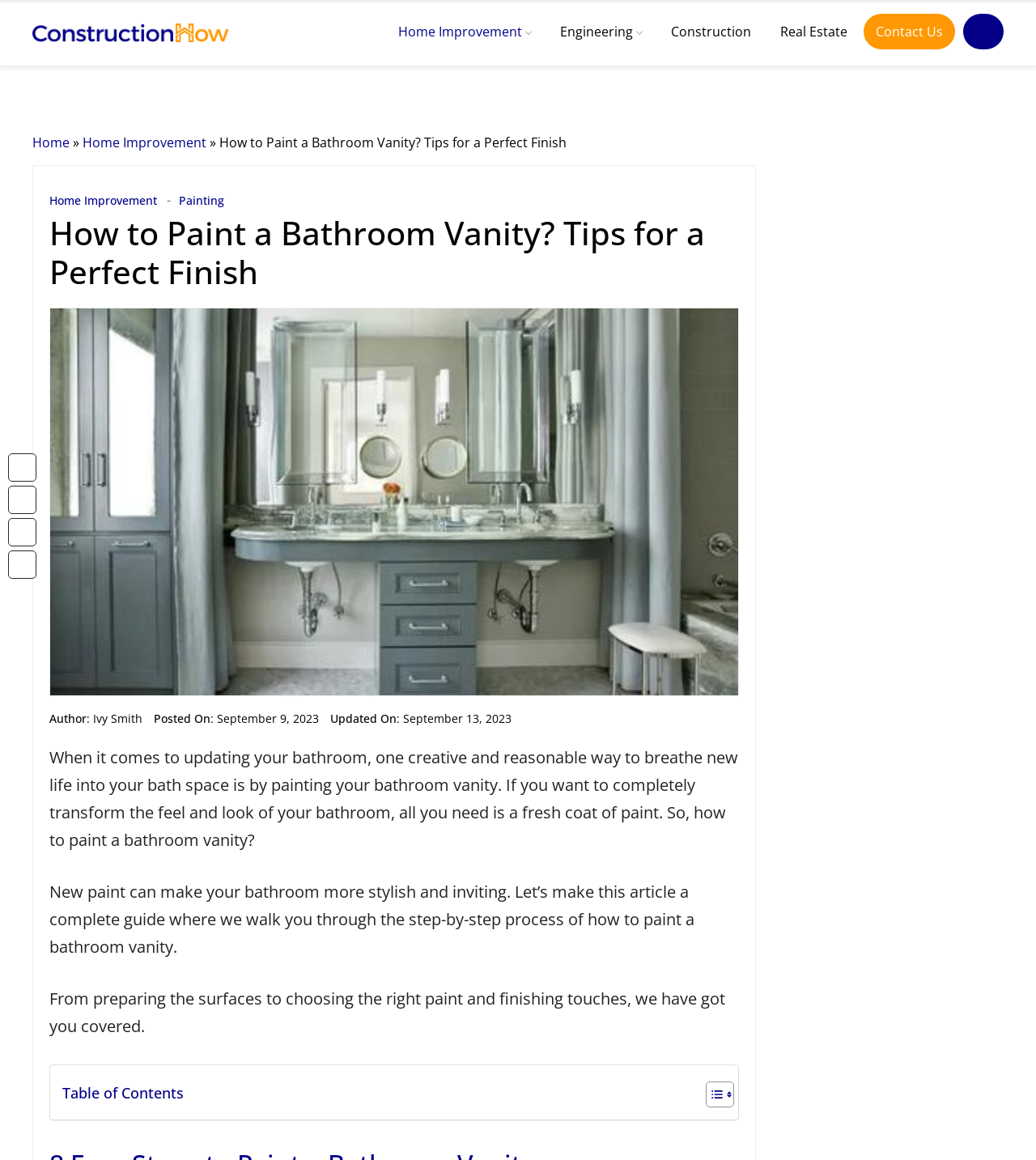Examine the screenshot and answer the question in as much detail as possible: What is the topic of the article?

The article is about painting a bathroom vanity, which is evident from the title 'How to Paint a Bathroom Vanity? Tips for a Perfect Finish' and the content that follows, which provides a step-by-step guide on how to paint a bathroom vanity.